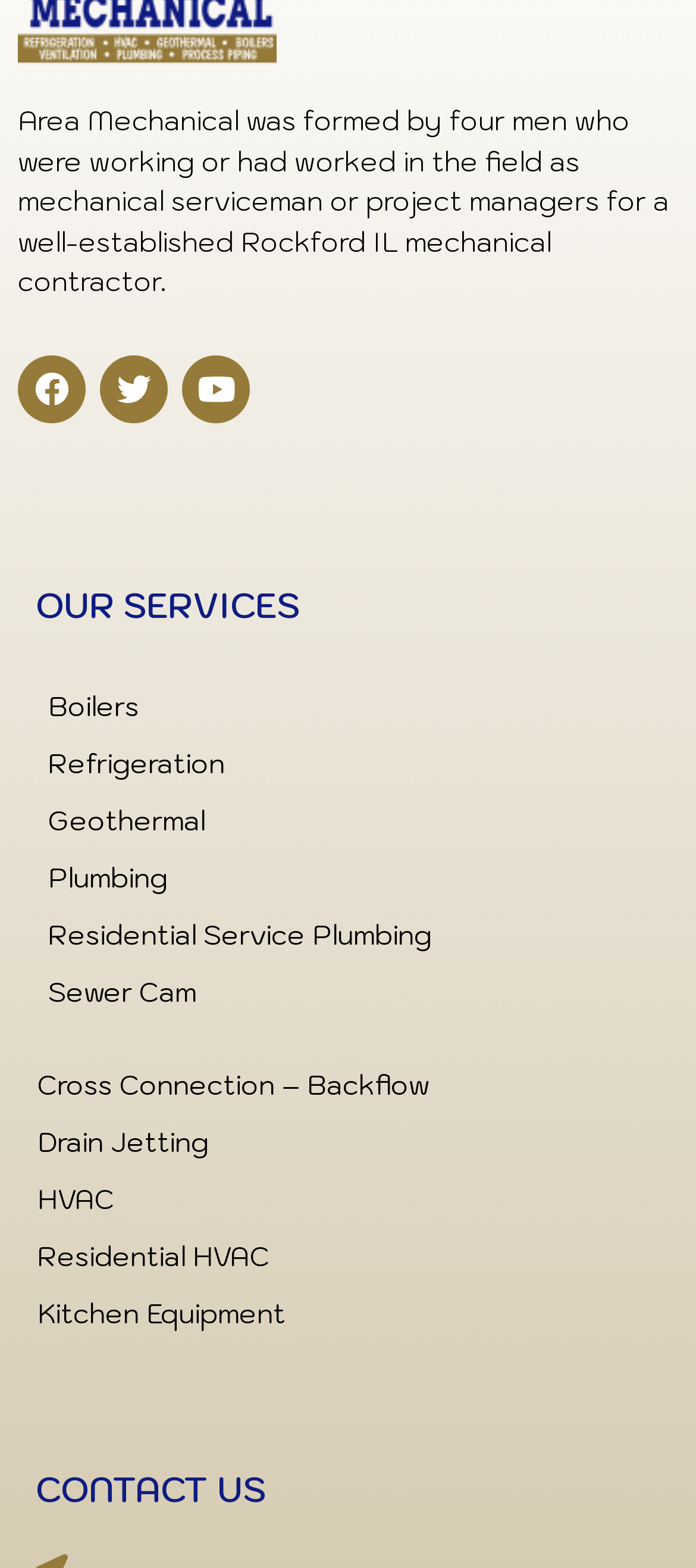Show the bounding box coordinates for the element that needs to be clicked to execute the following instruction: "Visit Facebook page". Provide the coordinates in the form of four float numbers between 0 and 1, i.e., [left, top, right, bottom].

[0.026, 0.227, 0.123, 0.27]